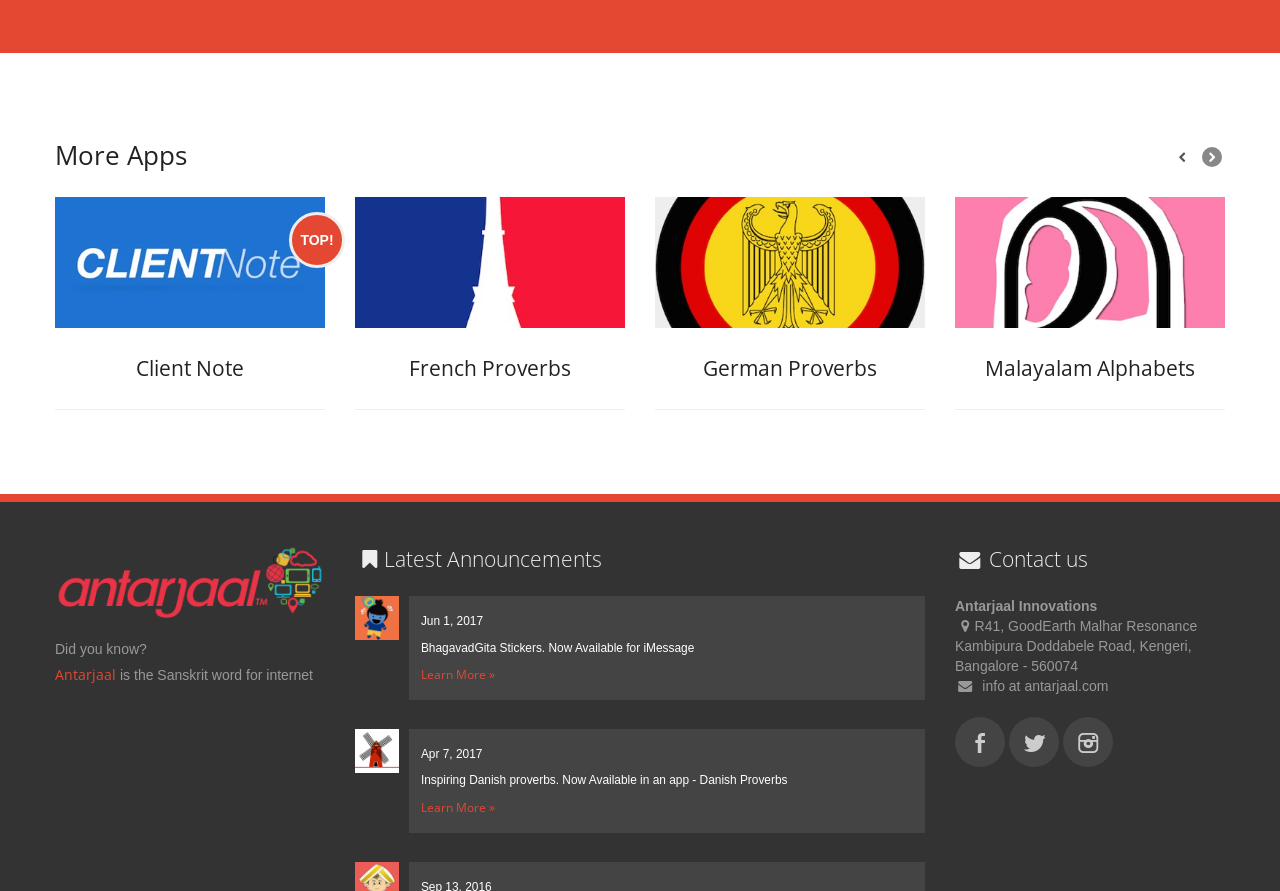Based on the visual content of the image, answer the question thoroughly: What is the latest announcement on this page?

I looked for the heading element with the text 'Latest Announcements' and found the first link element below it, which is 'BhagavadGita Stickers'. Therefore, the latest announcement on this page is about BhagavadGita Stickers.